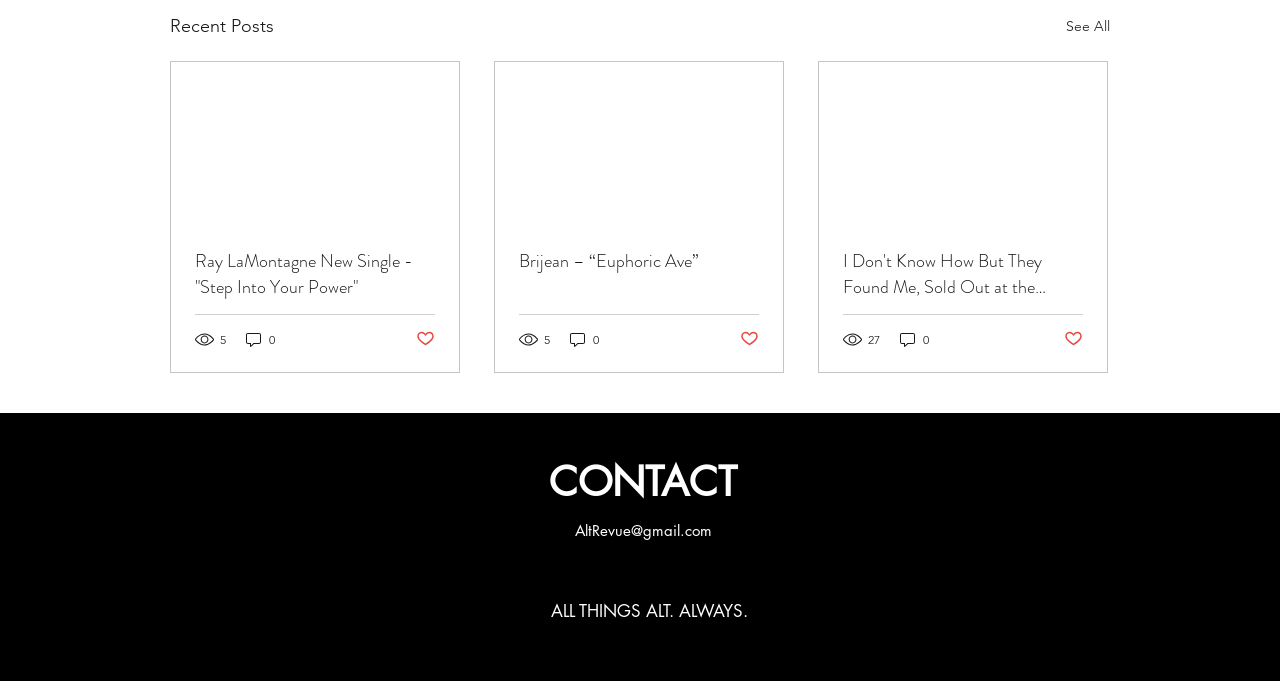Respond with a single word or phrase to the following question:
What is the last section of the webpage?

ALL THINGS ALT. ALWAYS.